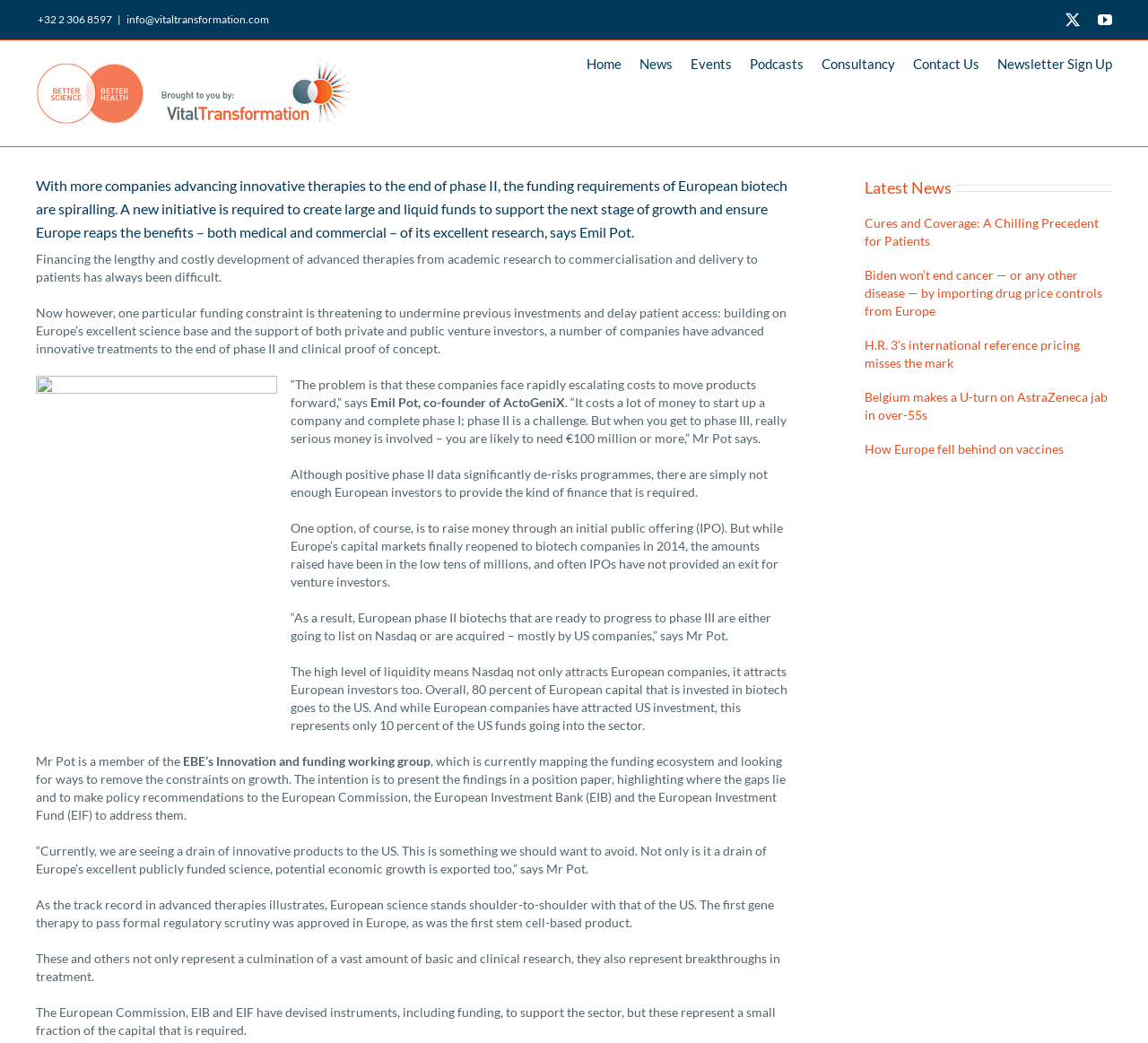Please answer the following question using a single word or phrase: What is the name of the first gene therapy to pass formal regulatory scrutiny?

Not specified